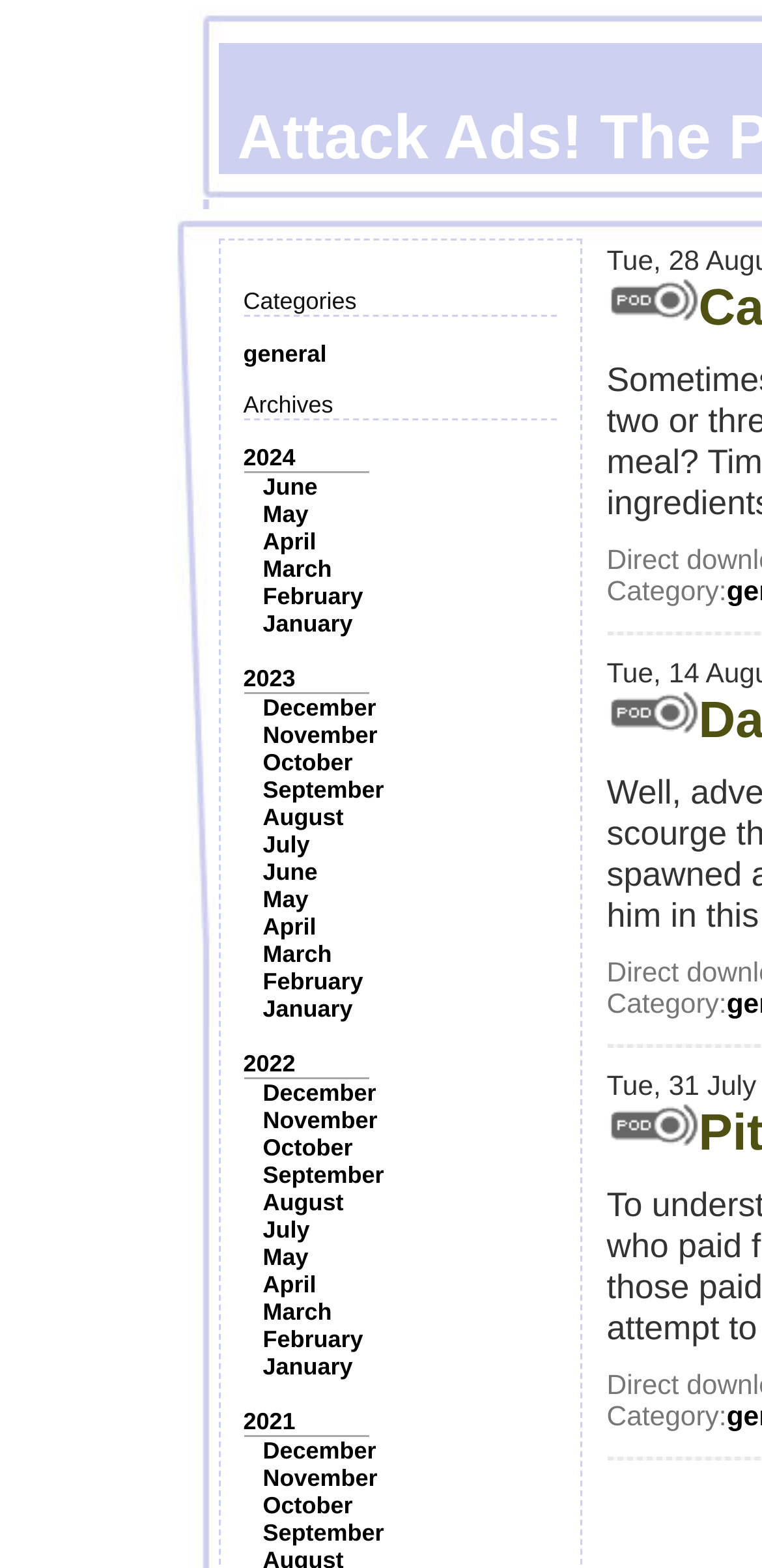Give the bounding box coordinates for this UI element: "September". The coordinates should be four float numbers between 0 and 1, arranged as [left, top, right, bottom].

[0.345, 0.969, 0.504, 0.986]